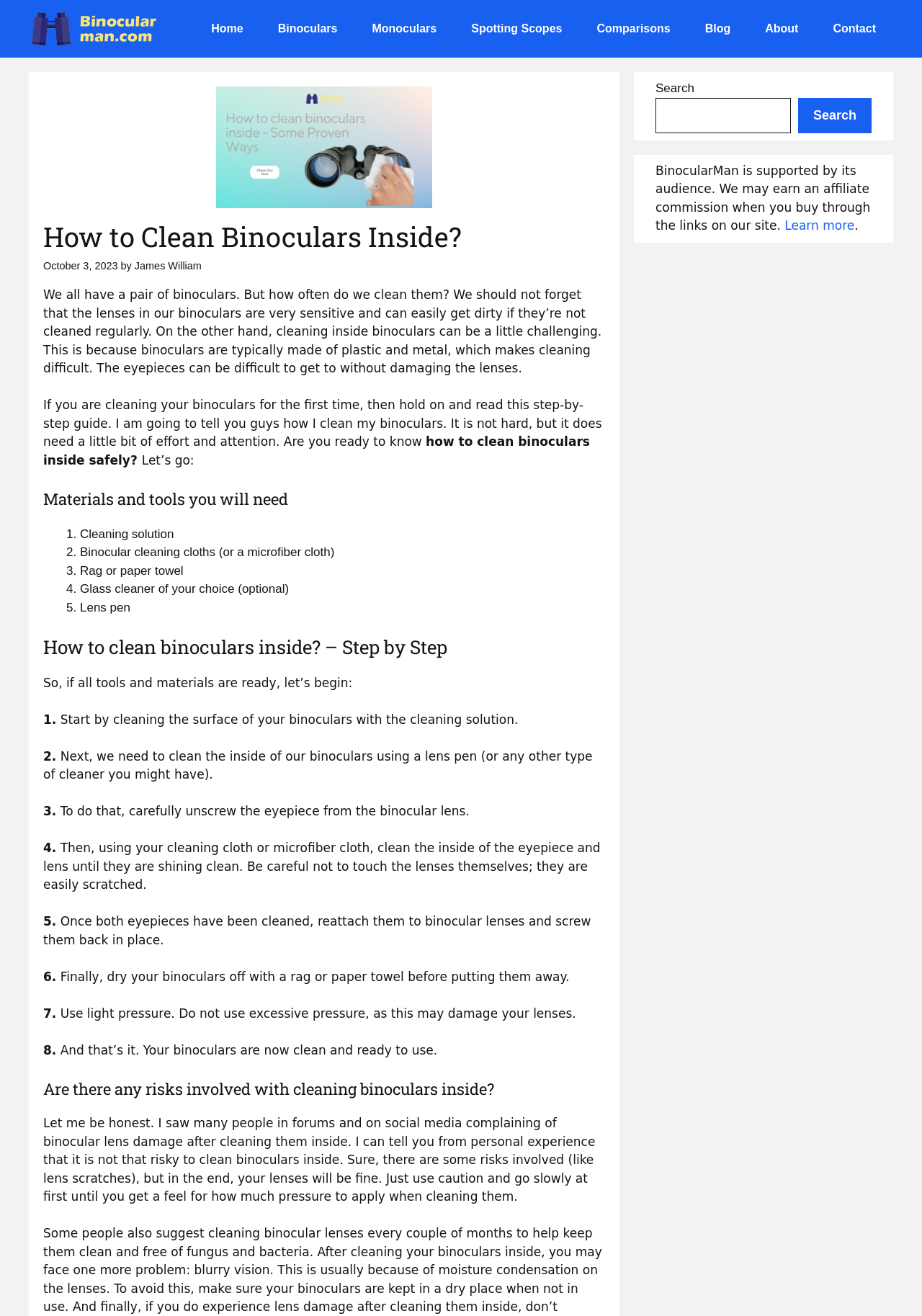What is the first step in cleaning binoculars?
Provide a one-word or short-phrase answer based on the image.

Clean the surface with cleaning solution